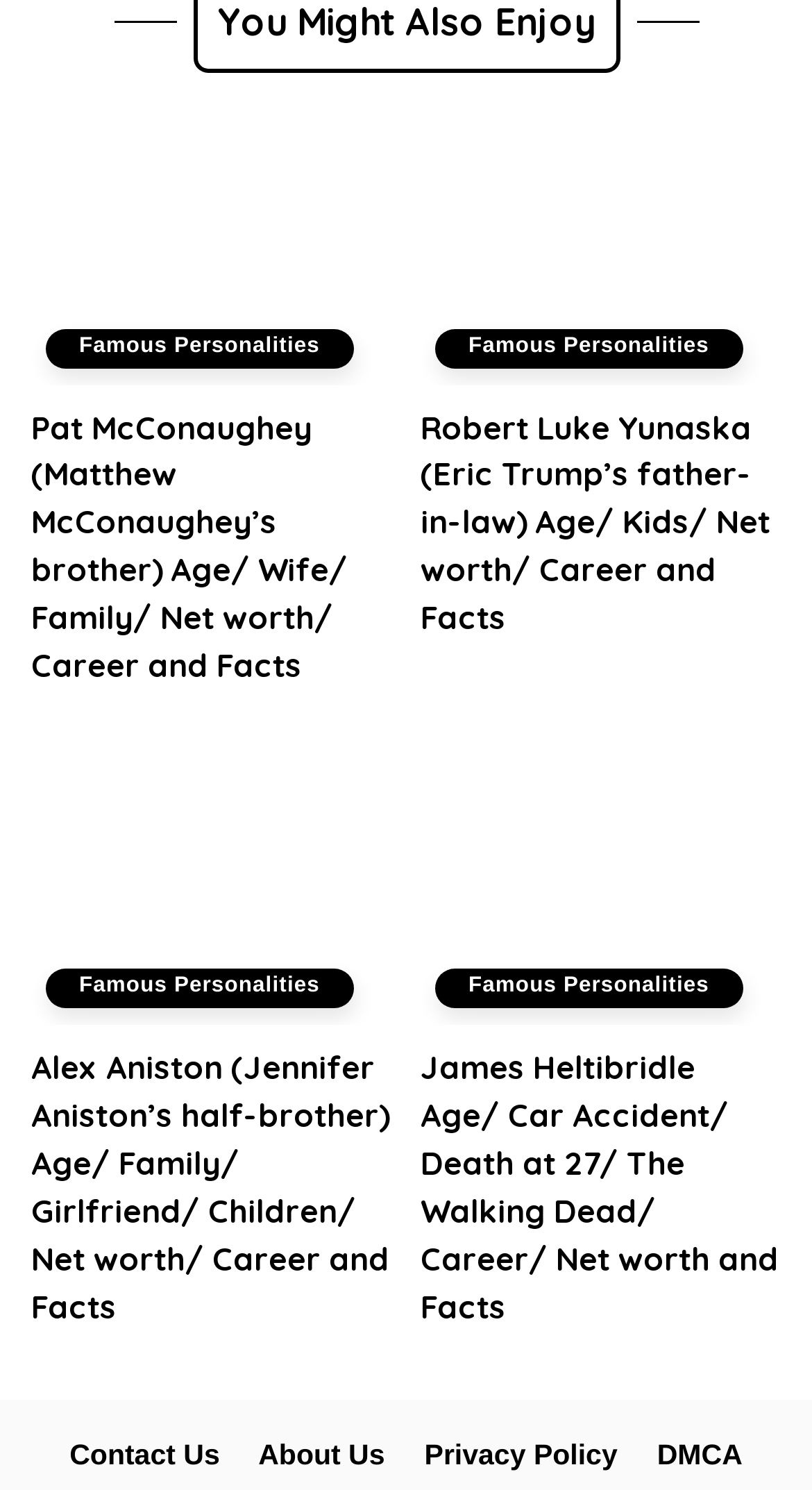Extract the bounding box of the UI element described as: "DMCA".

[0.809, 0.965, 0.914, 0.986]